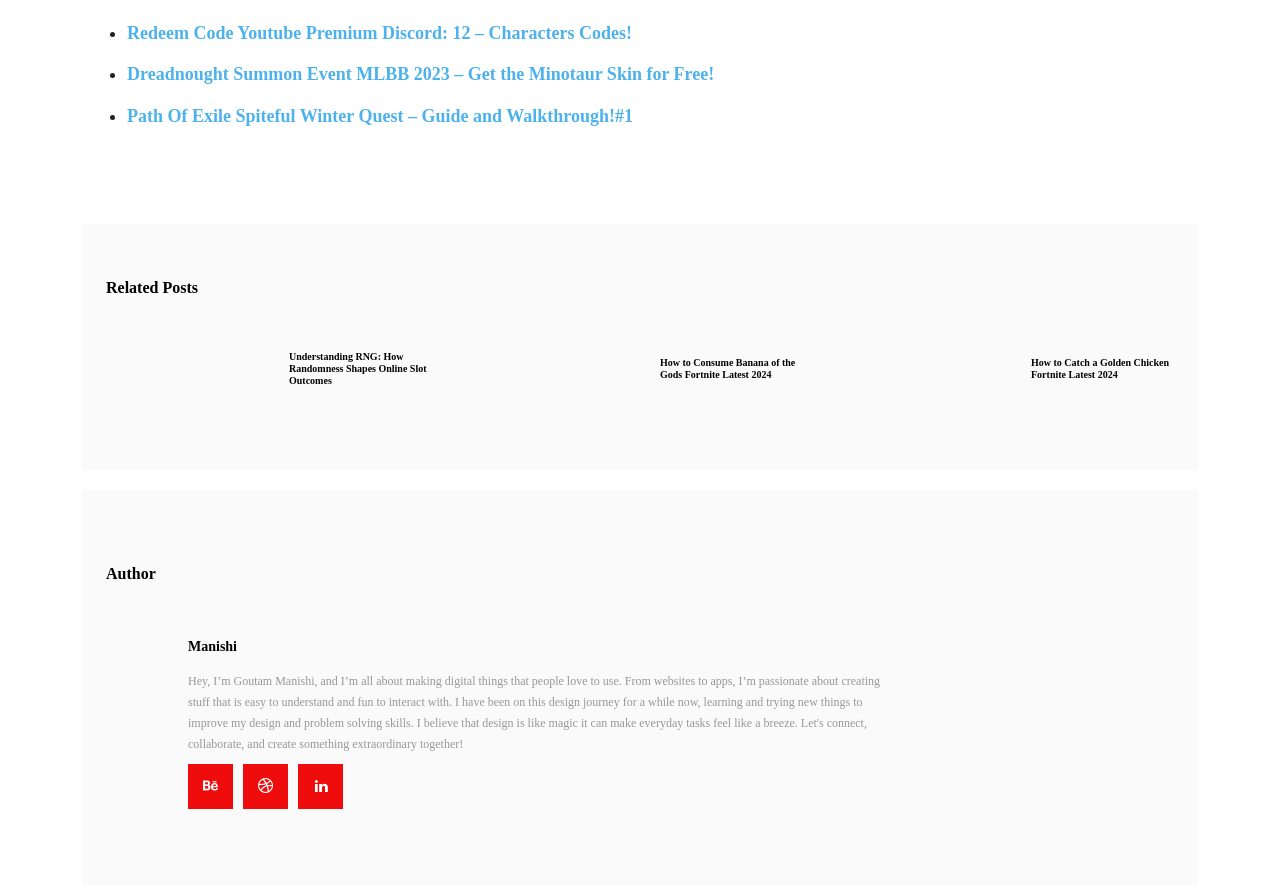Refer to the screenshot and answer the following question in detail:
What is the author's name?

The author's name is mentioned in the StaticText element with the text 'Author', and the corresponding link element has the text 'Manishi'.